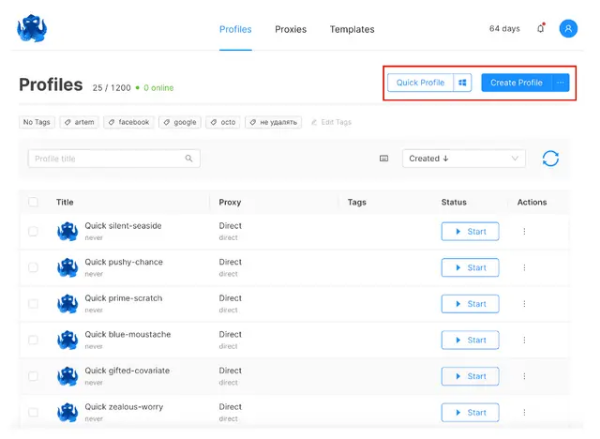What information is provided for each profile in the table?
Provide a concise answer using a single word or phrase based on the image.

Proxy settings, tags, and status